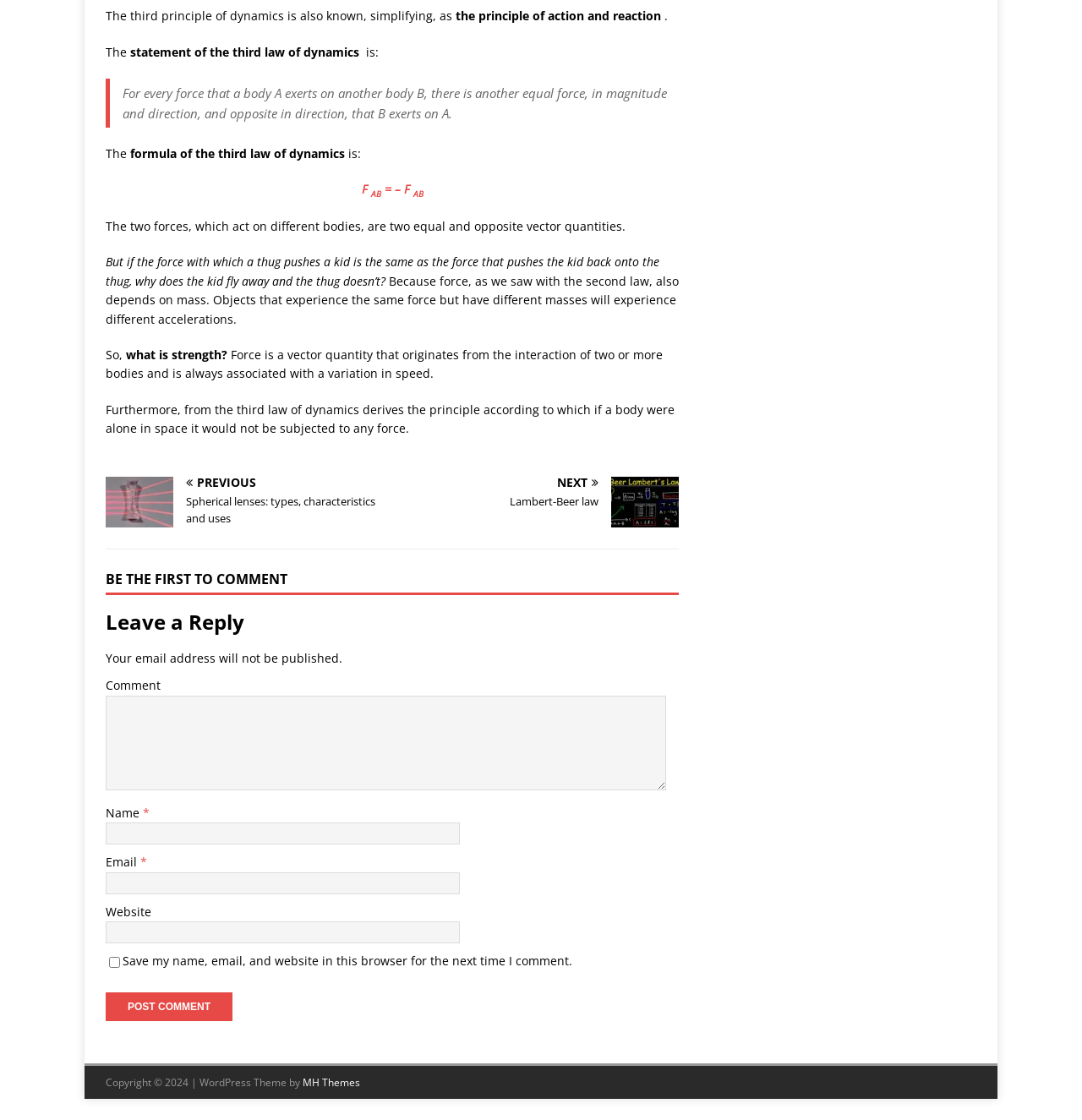What is the third principle of dynamics also known as?
Examine the screenshot and reply with a single word or phrase.

the principle of action and reaction